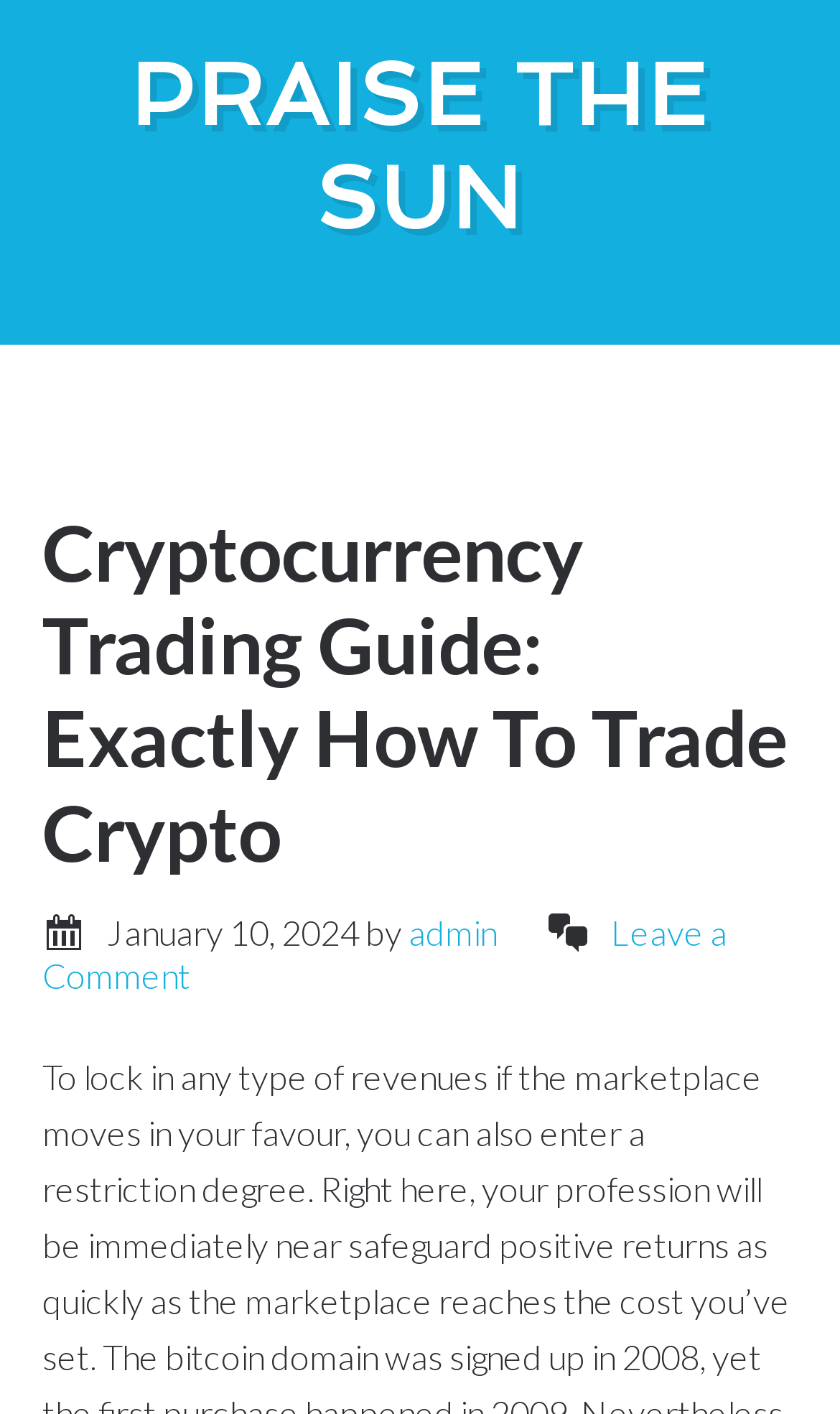What is the category of the article?
Using the image as a reference, answer with just one word or a short phrase.

Cryptocurrency Trading Guide